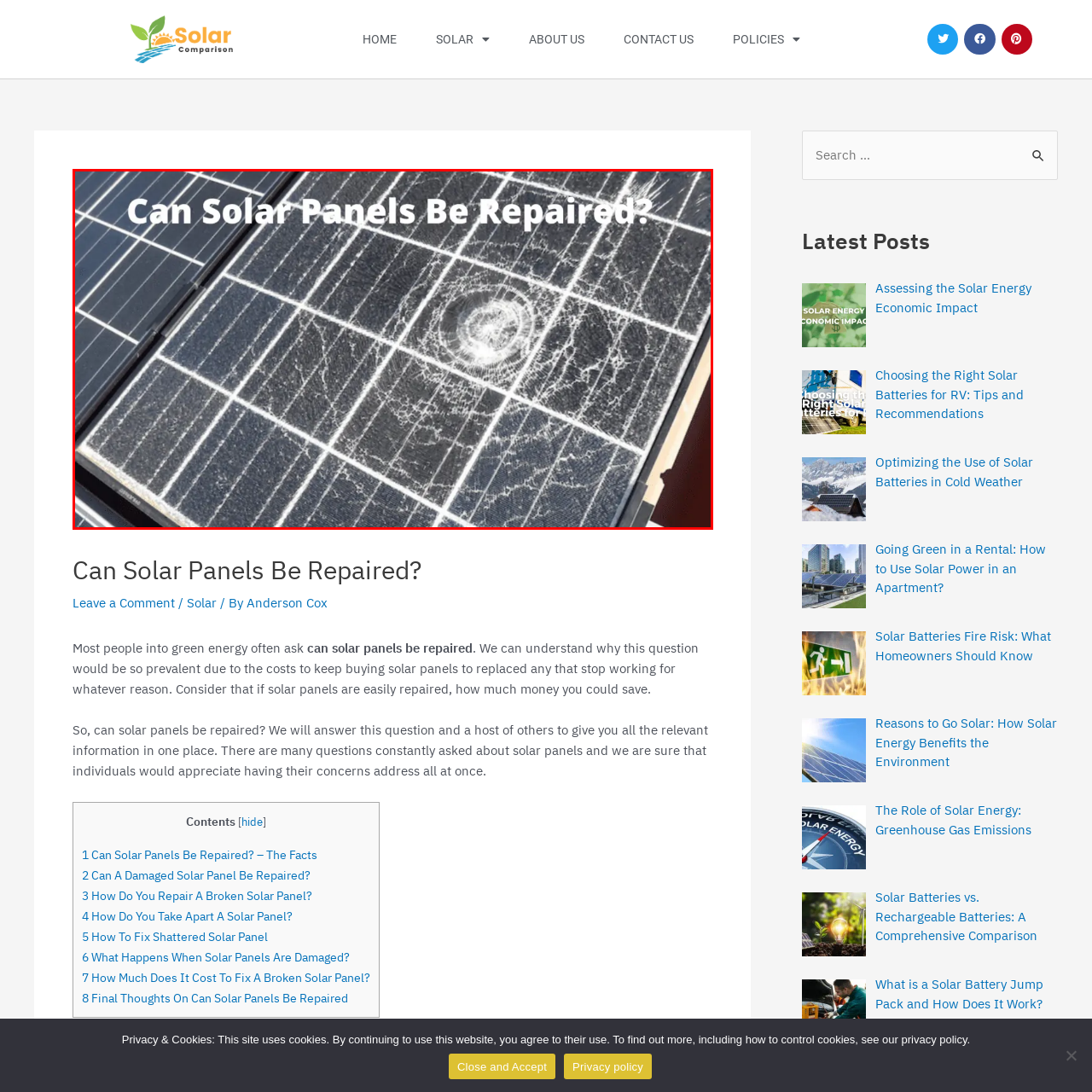Refer to the image marked by the red boundary and provide a single word or phrase in response to the question:
What is the concern of users regarding solar energy systems?

Maintenance and longevity